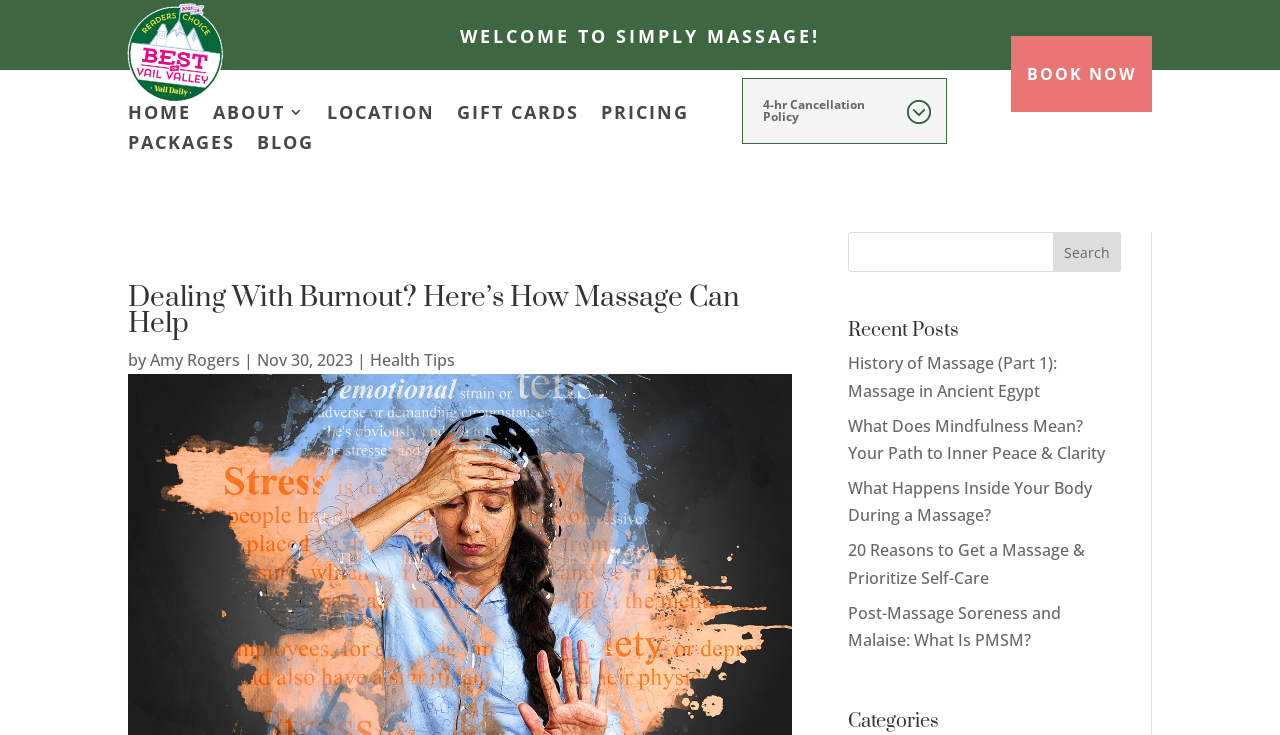Based on the element description Pricing, identify the bounding box of the UI element in the given webpage screenshot. The coordinates should be in the format (top-left x, top-left y, bottom-right x, bottom-right y) and must be between 0 and 1.

[0.47, 0.143, 0.538, 0.173]